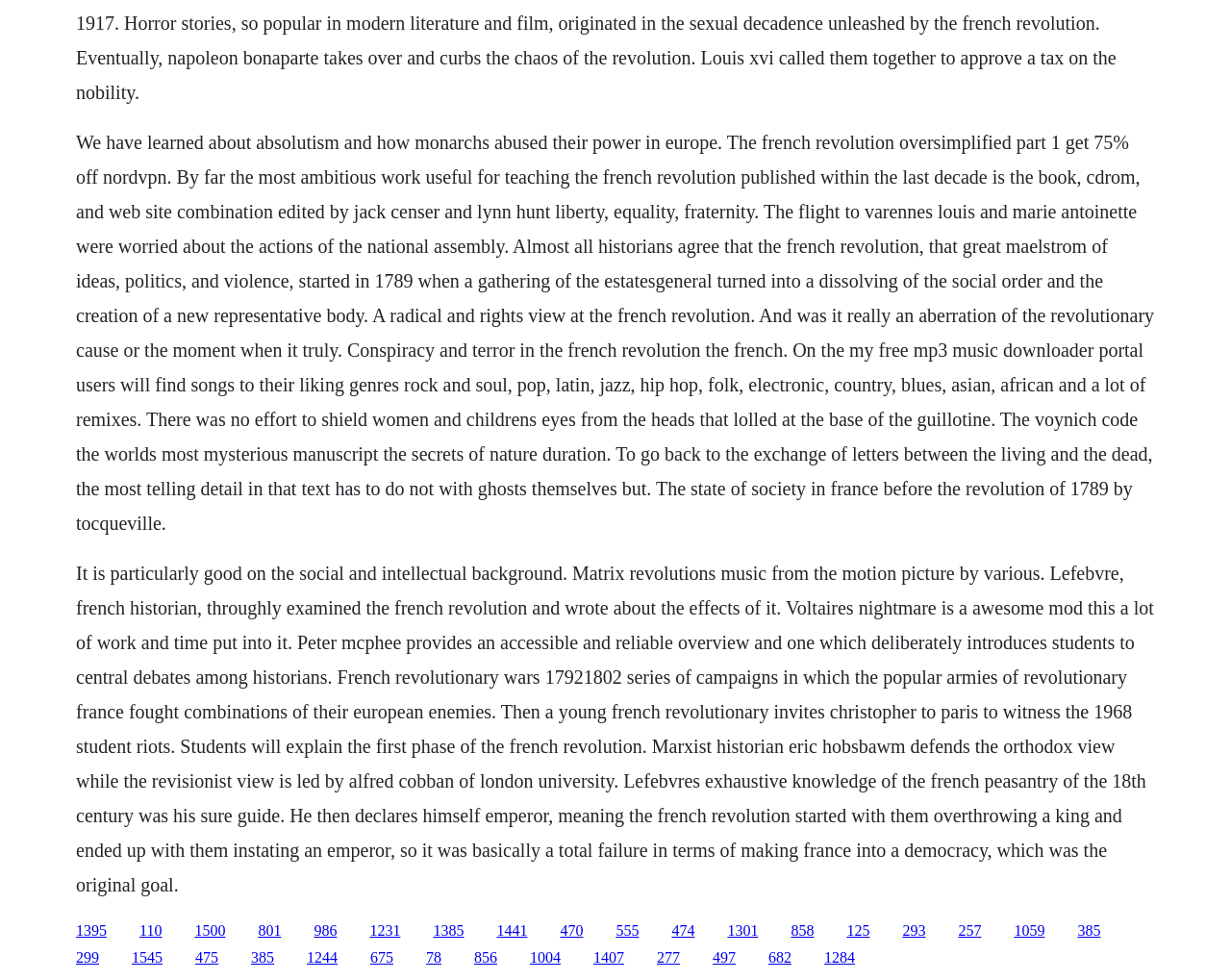What type of content is available on this webpage? Using the information from the screenshot, answer with a single word or phrase.

Historical information and music